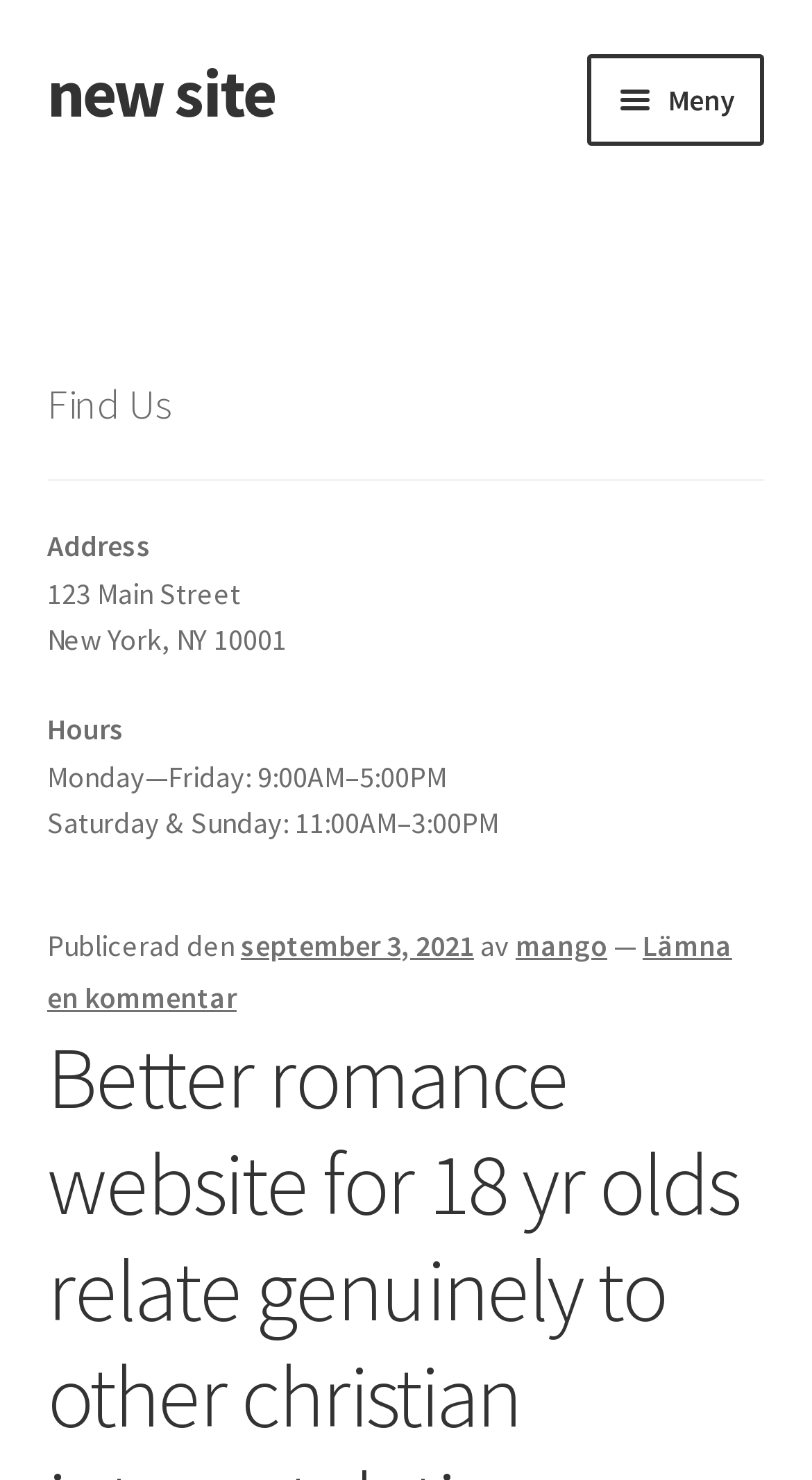Please identify the bounding box coordinates of the area that needs to be clicked to follow this instruction: "Click the 'Contact' link".

[0.058, 0.401, 0.942, 0.477]